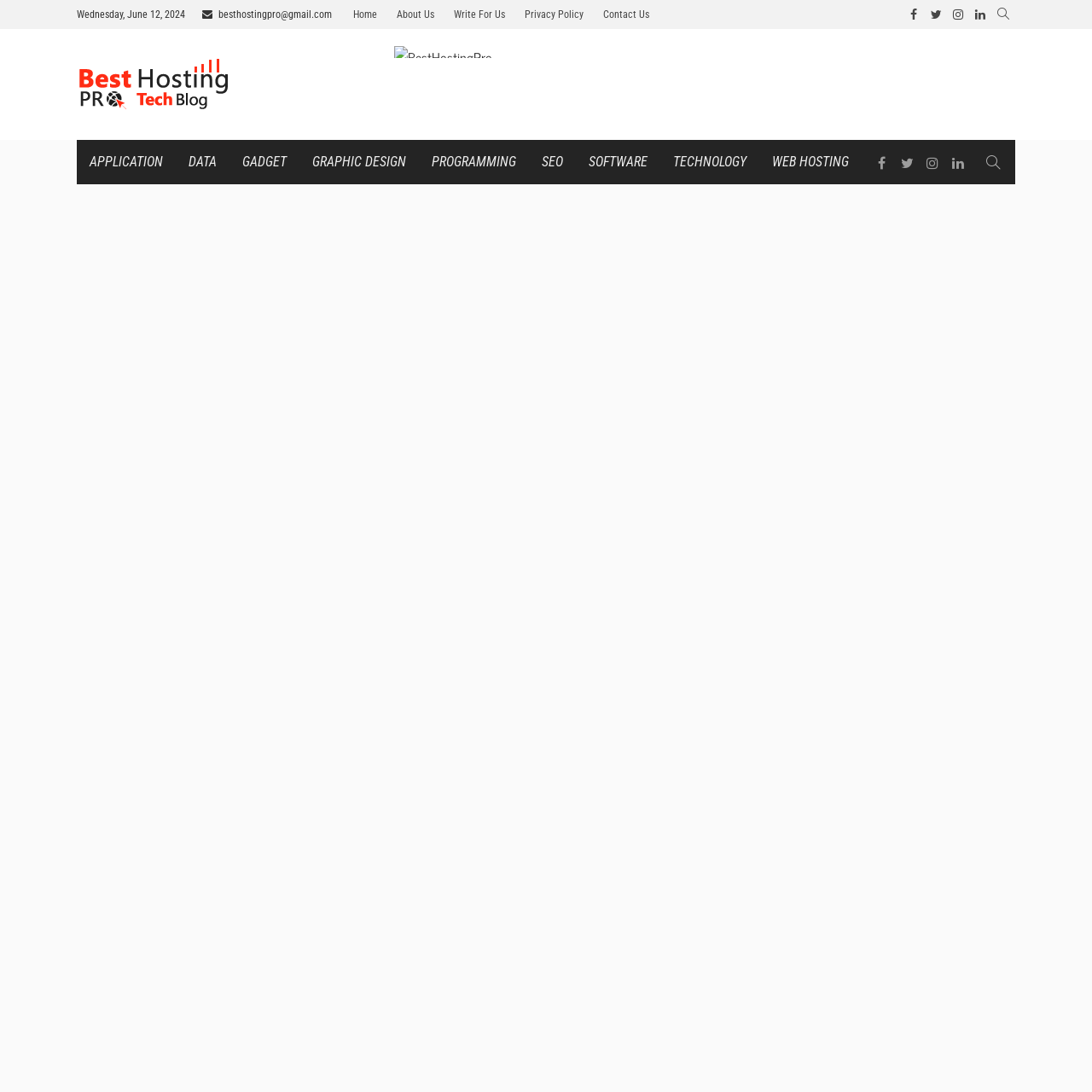What is the email address displayed on the webpage?
Refer to the image and provide a thorough answer to the question.

I found the email address by looking at the StaticText element with the text 'besthostingpro@gmail.com' at the top of the webpage.